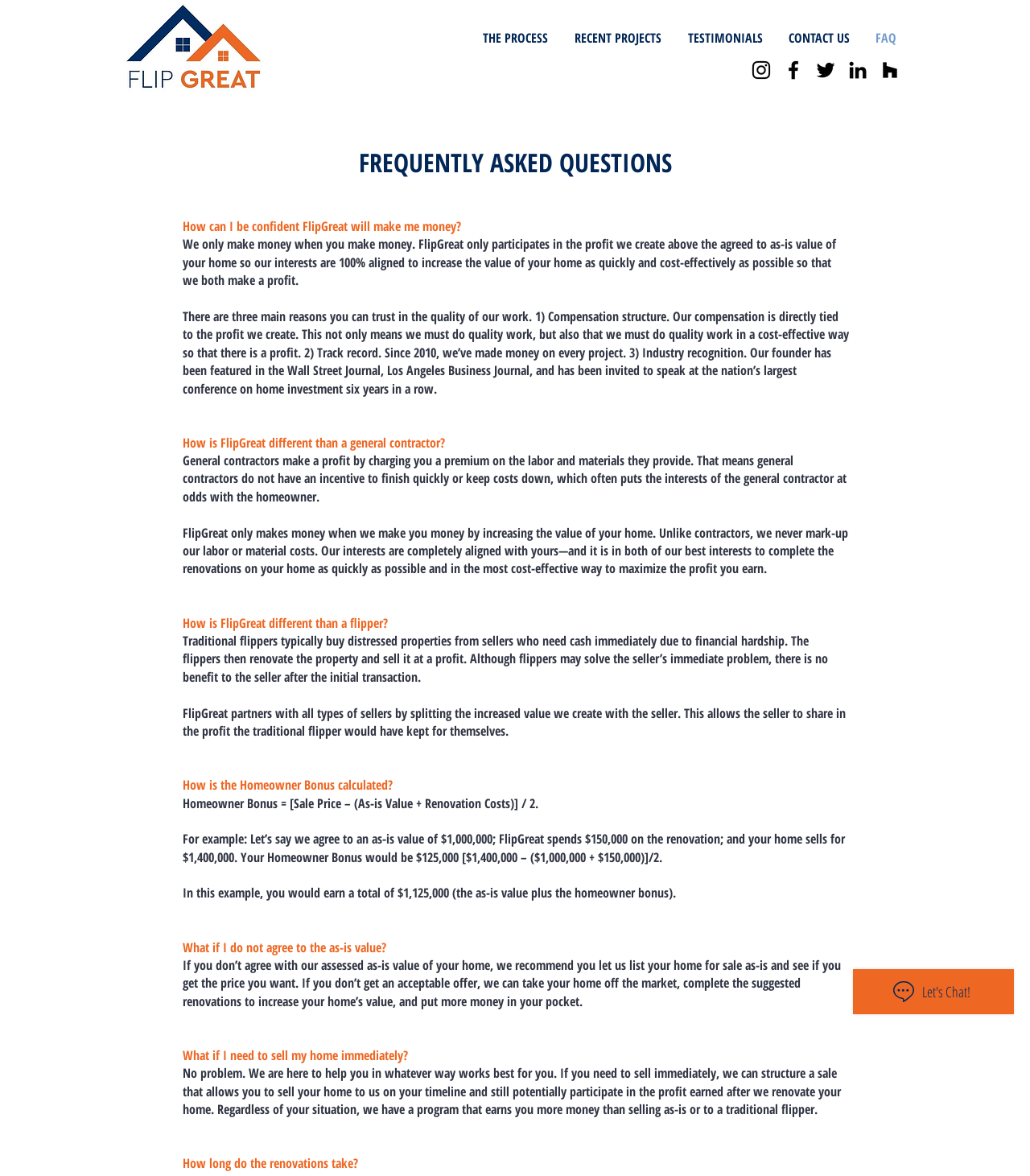Locate the bounding box coordinates of the clickable area needed to fulfill the instruction: "Click on THE PROCESS link".

[0.455, 0.015, 0.545, 0.049]